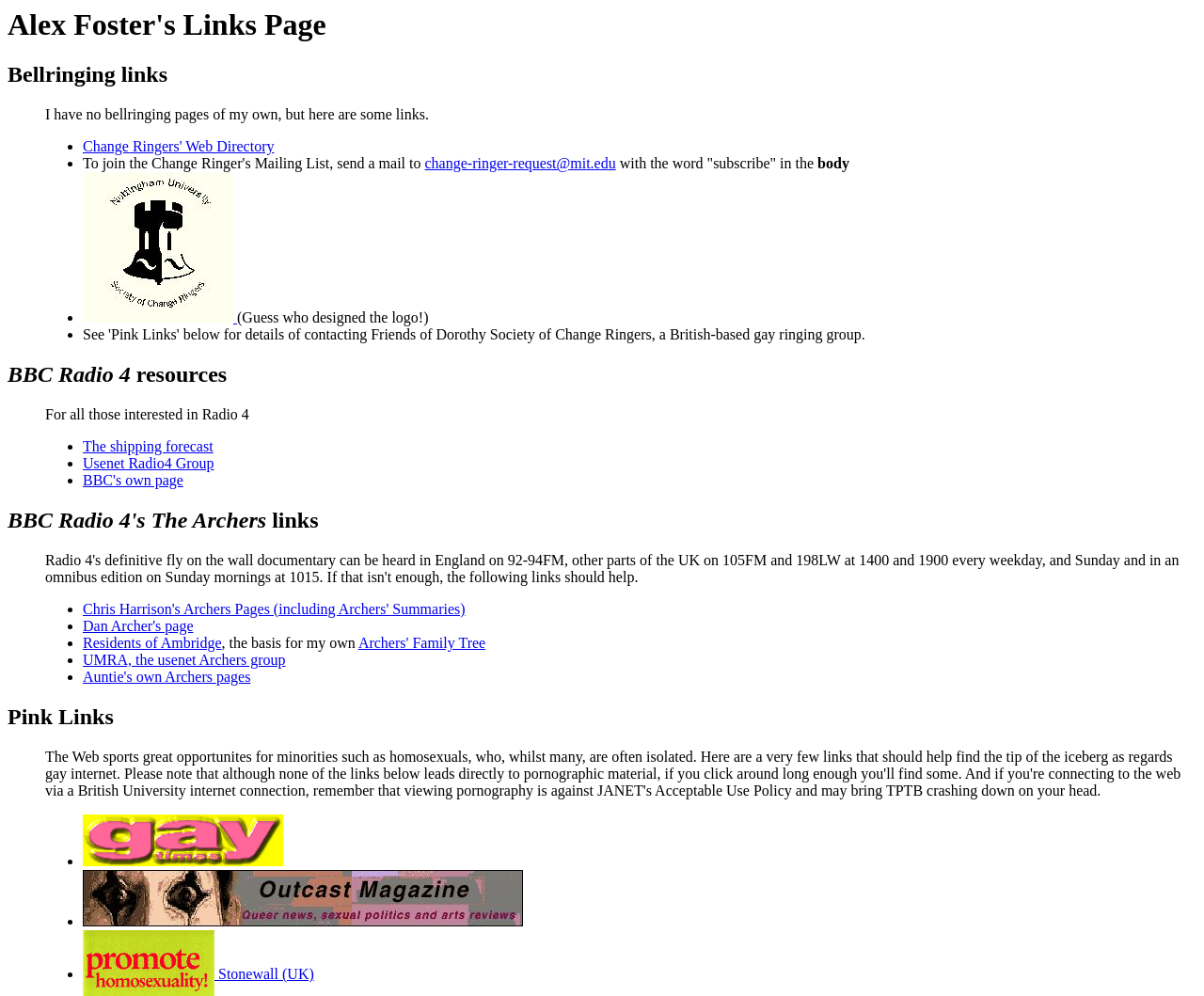Reply to the question with a single word or phrase:
What is the last link under 'Pink Links'?

Promote homosexuality Stonewall (UK)